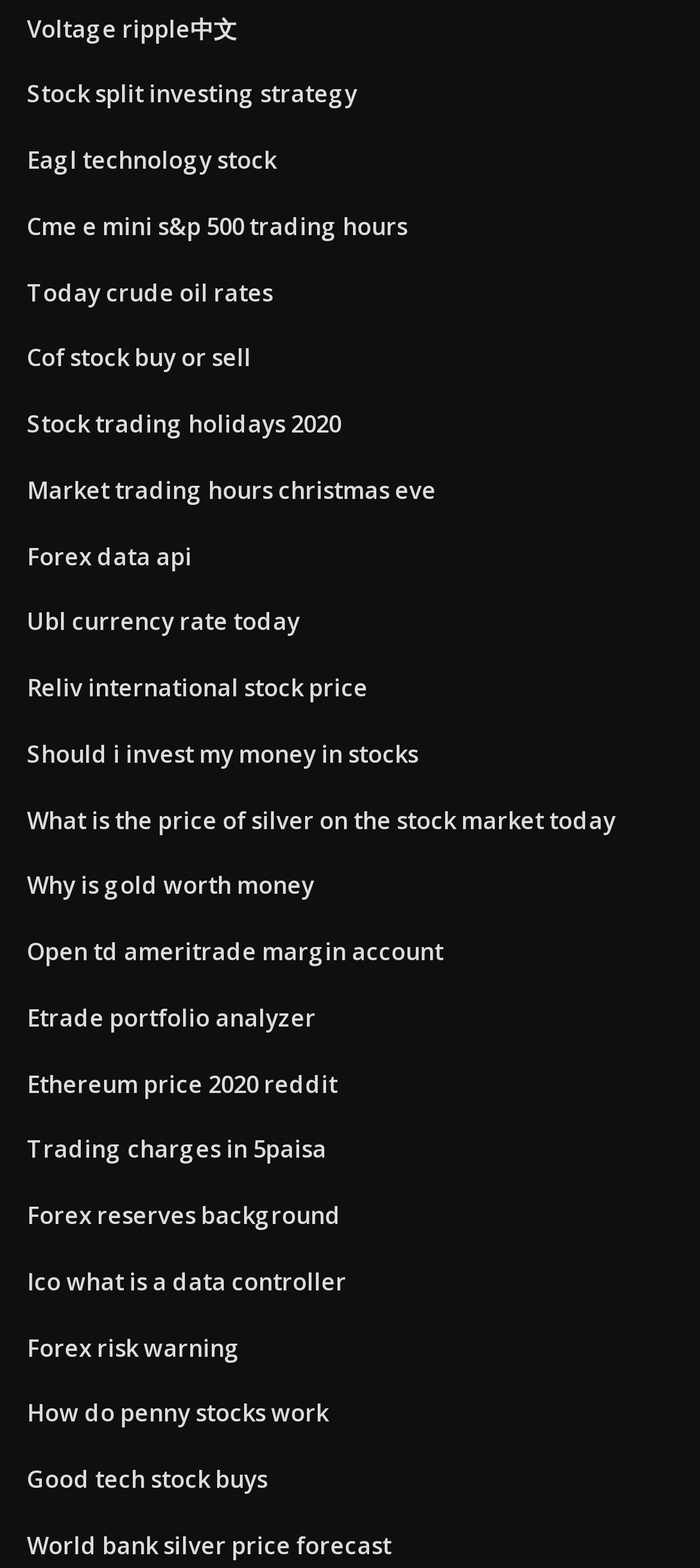How many links are there on the webpage?
Using the image as a reference, give a one-word or short phrase answer.

30